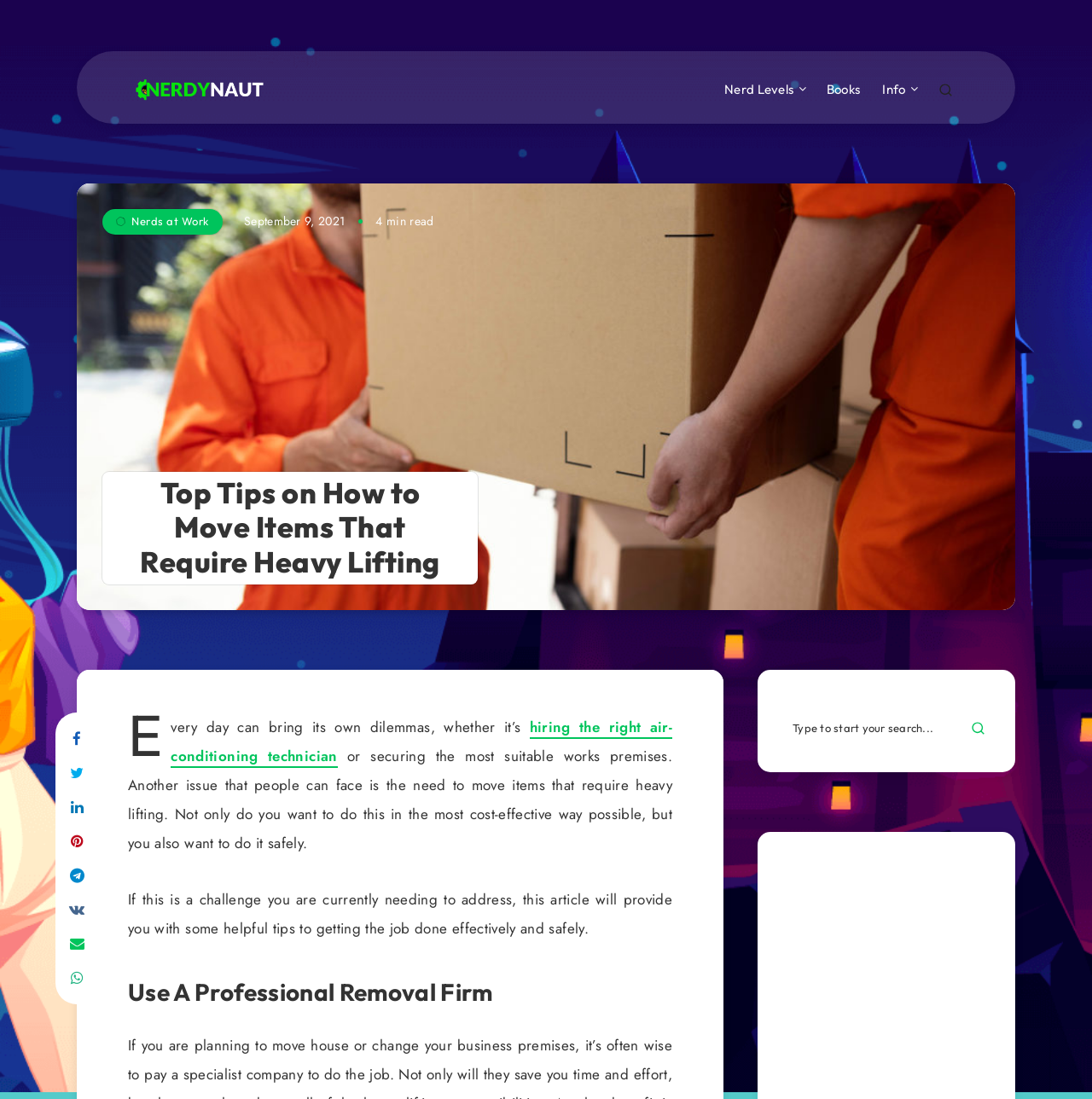Locate the bounding box coordinates of the element to click to perform the following action: 'Click on the Nerdynaut link'. The coordinates should be given as four float values between 0 and 1, in the form of [left, top, right, bottom].

[0.117, 0.067, 0.242, 0.092]